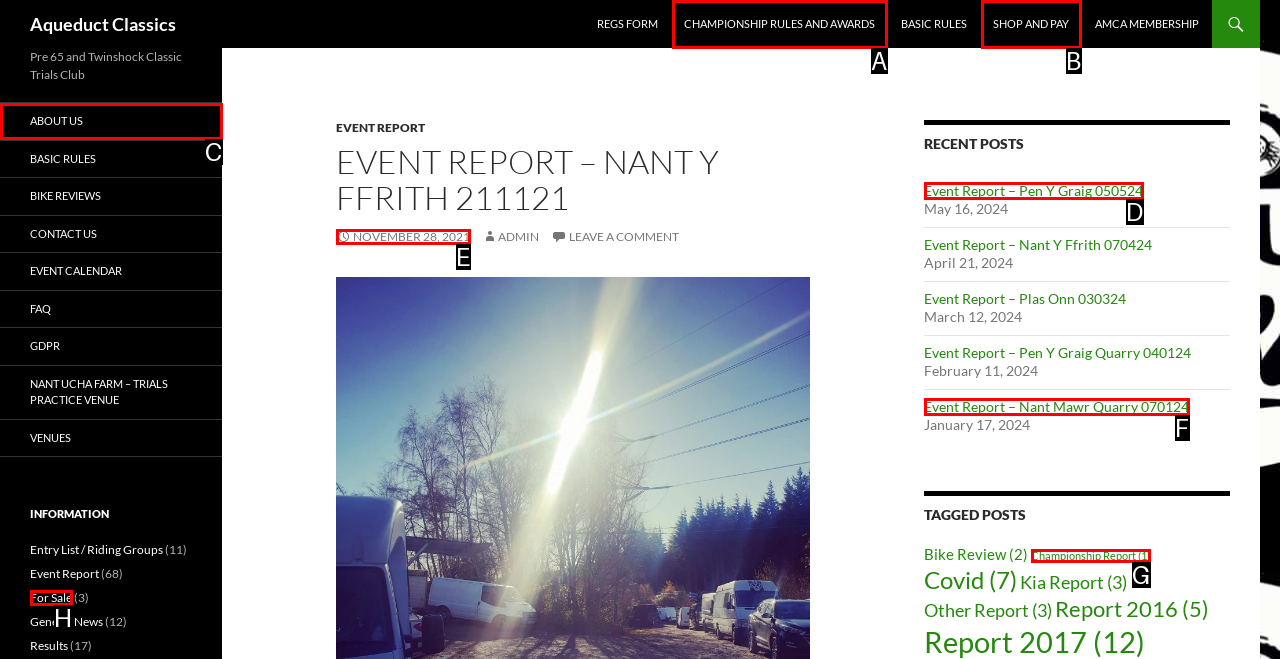Pick the right letter to click to achieve the task: Visit the 'CHAMPIONSHIP RULES AND AWARDS' page
Answer with the letter of the correct option directly.

A